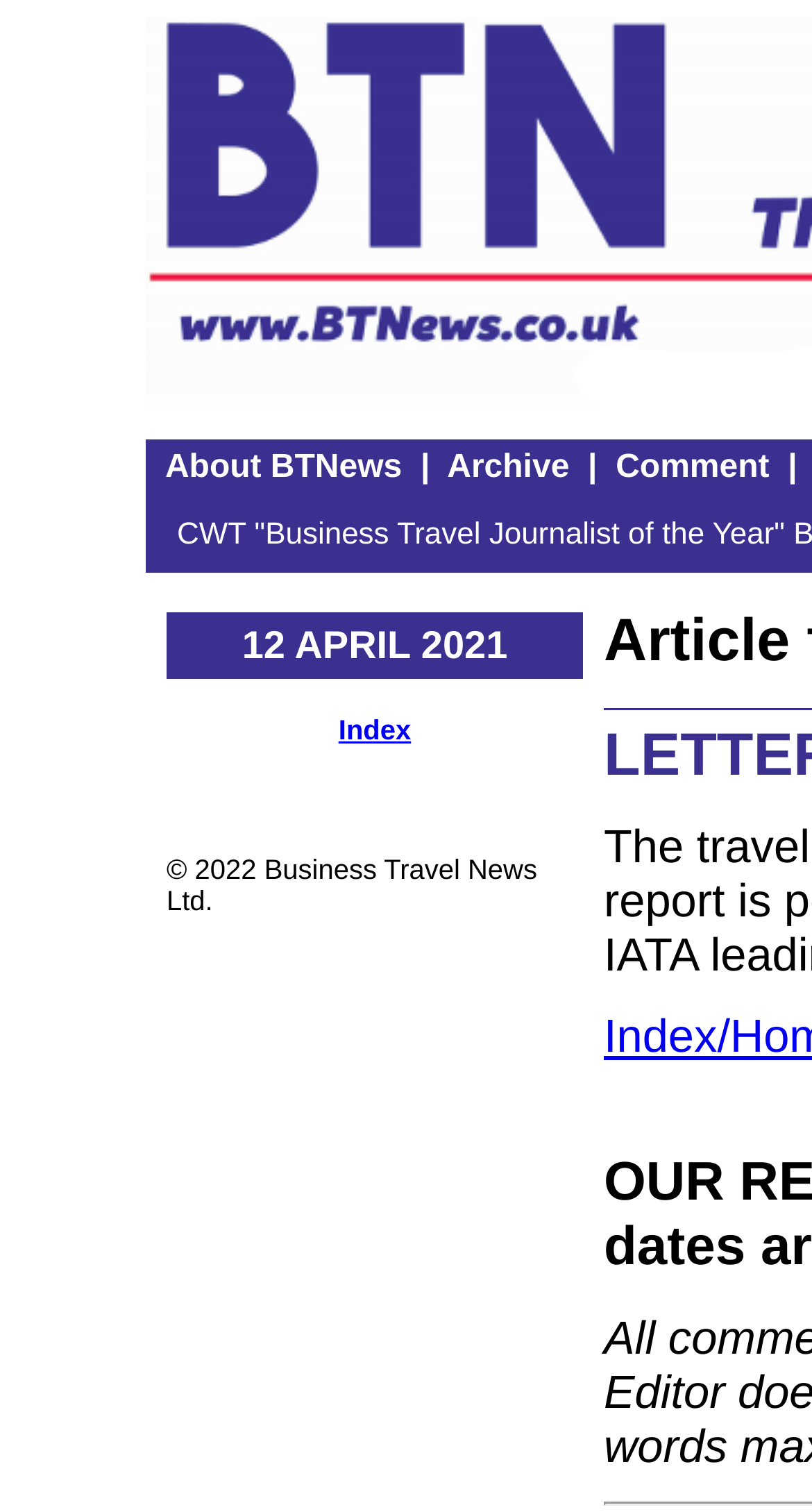What type of news does this website provide?
Please respond to the question with a detailed and thorough explanation.

Based on the webpage's title and the links provided, such as 'About BTNews' and 'Archive', it can be inferred that this website provides news related to business travel.